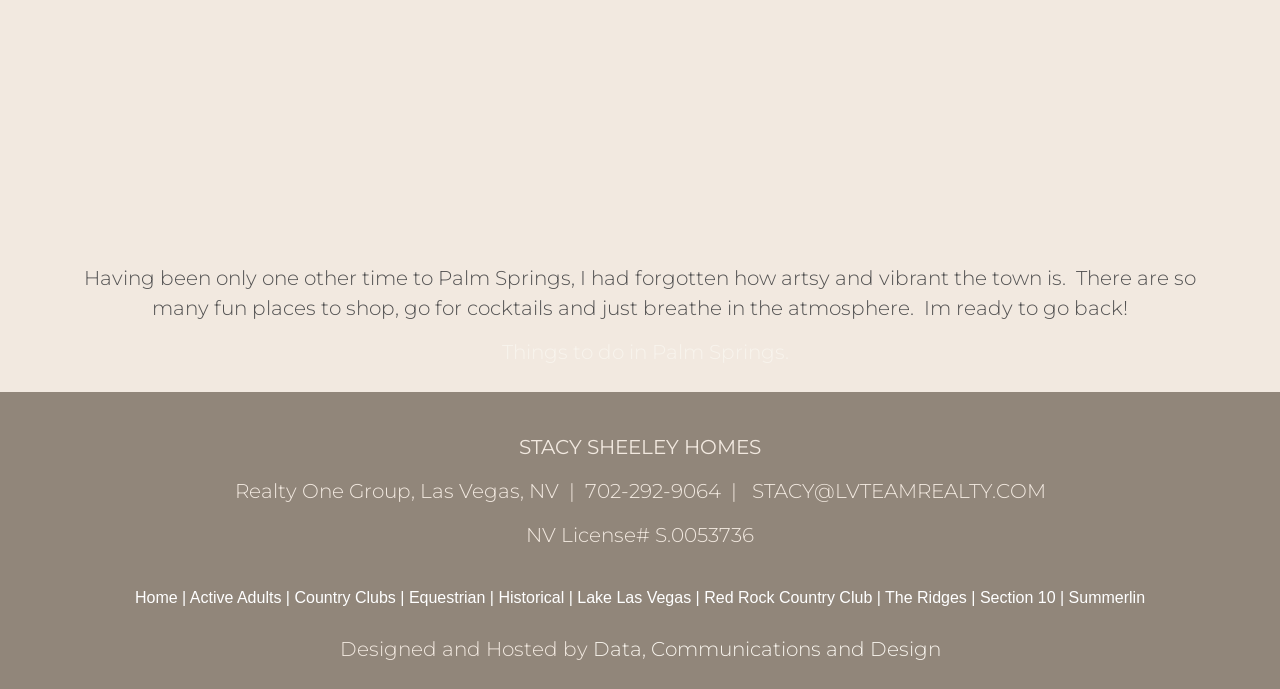What is the author's impression of Palm Springs?
We need a detailed and exhaustive answer to the question. Please elaborate.

The author mentions that they had forgotten how artsy and vibrant Palm Springs is, indicating that they have a positive impression of the town.